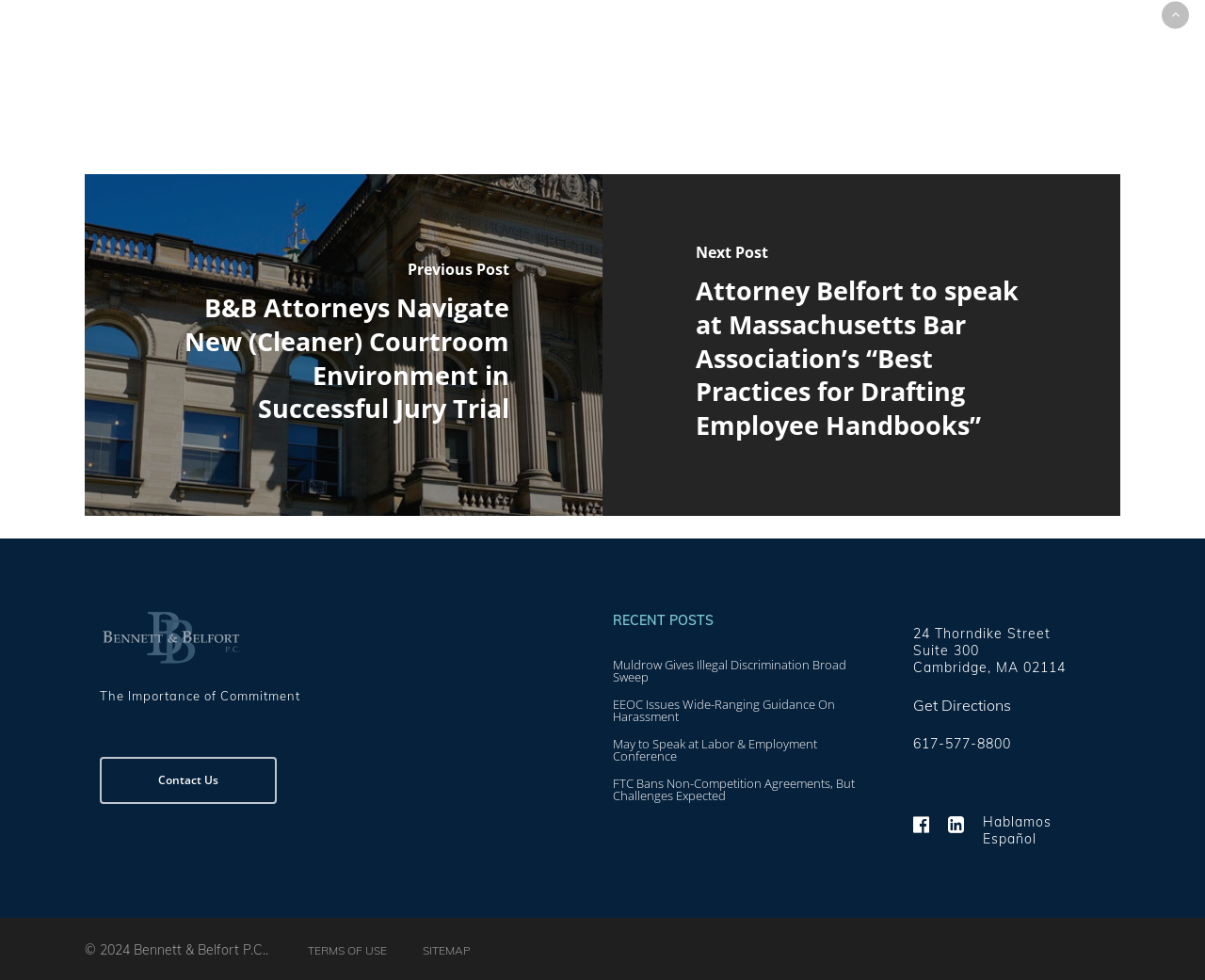Use a single word or phrase to answer the following:
What is the phone number of the law firm?

617-577-8800